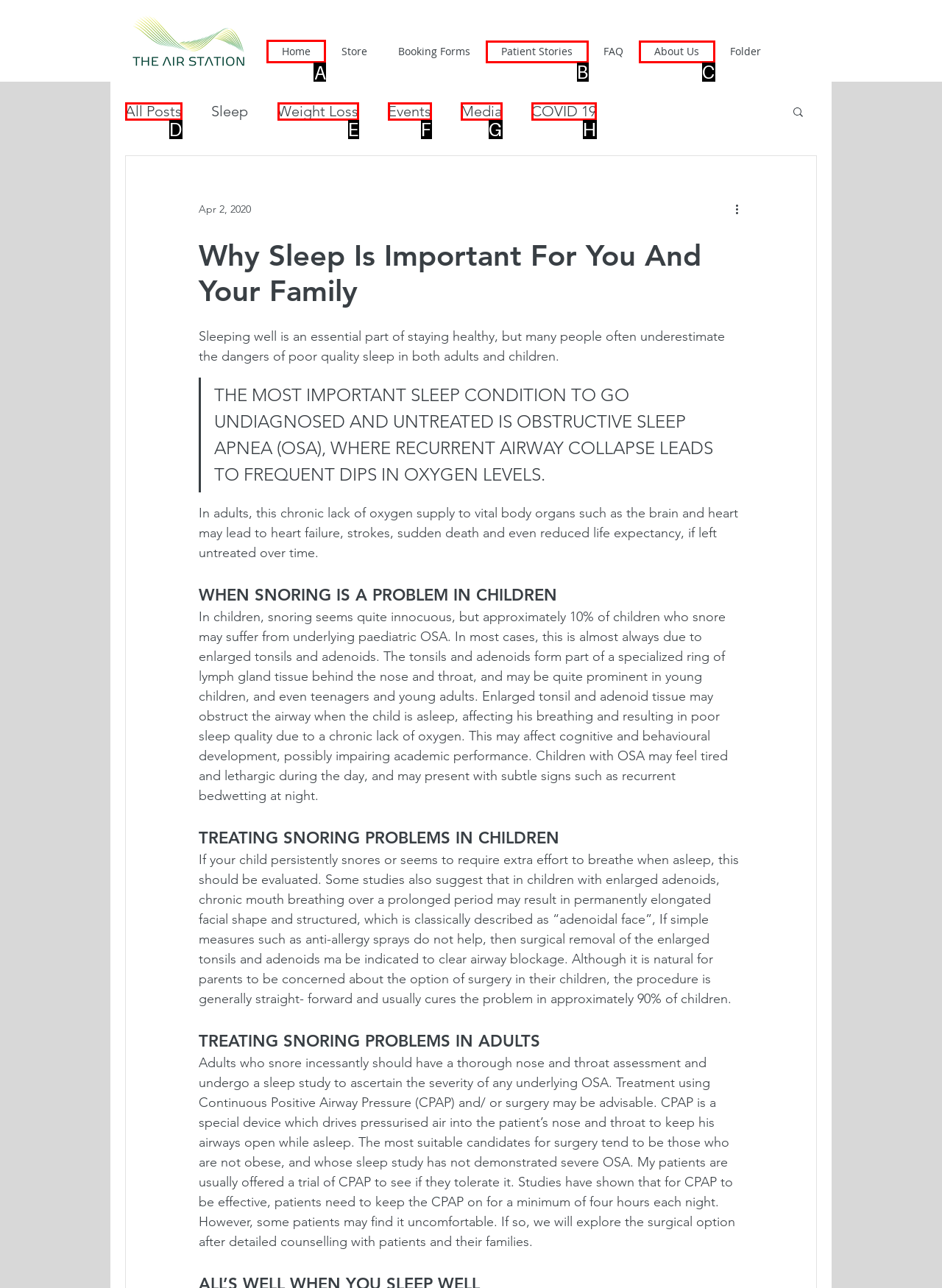Tell me which UI element to click to fulfill the given task: Click the 'Home' link. Respond with the letter of the correct option directly.

A